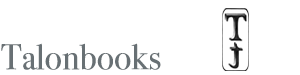Where is the logo located on the webpage? Based on the screenshot, please respond with a single word or phrase.

Top of the webpage